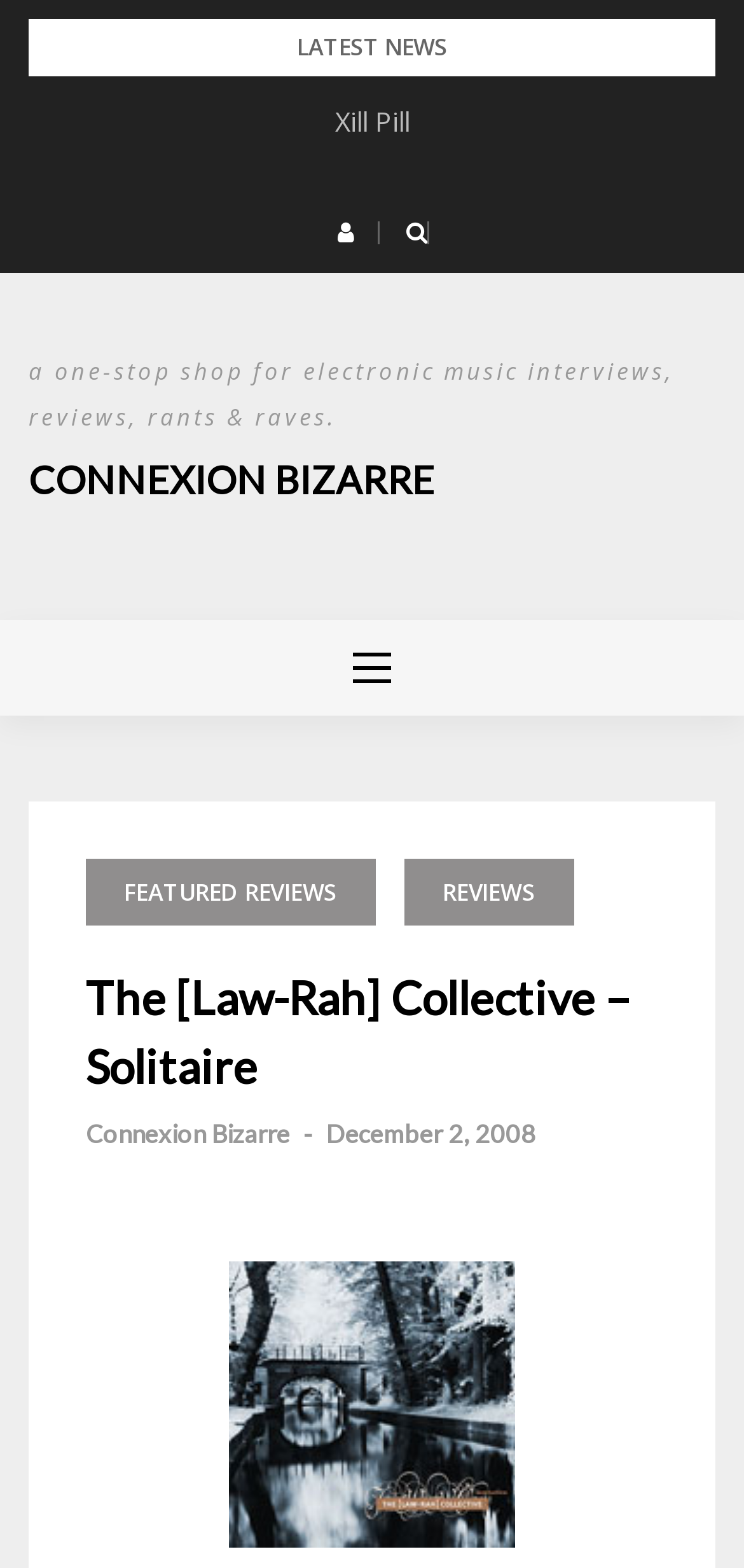Summarize the webpage in an elaborate manner.

The webpage is about The [Law-Rah] Collective, specifically their Solitaire project, and is connected to Connexion Bizarre. At the top left, there is a "Skip to content" link. Below it, there is a "LATEST NEWS" heading. To the right of the heading, there are two links, "Xill Pill" and a button with an icon, which has a popup menu. Next to the button, there is another link with an icon.

In the main content area, there is a table with a description of the website, stating that it is a one-stop shop for electronic music interviews, reviews, rants, and raves. Below the description, there is a link to "CONNEXION BIZARRE". 

On the right side of the page, there is a button that controls a dropdown menu. The menu has three links: "FEATURED REVIEWS", "REVIEWS", and a header section. The header section contains two headings, one for The [Law-Rah] Collective – Solitaire, and another for Connexion Bizarre with a date, December 2, 2008. The date is also a link, and it has a time element associated with it.